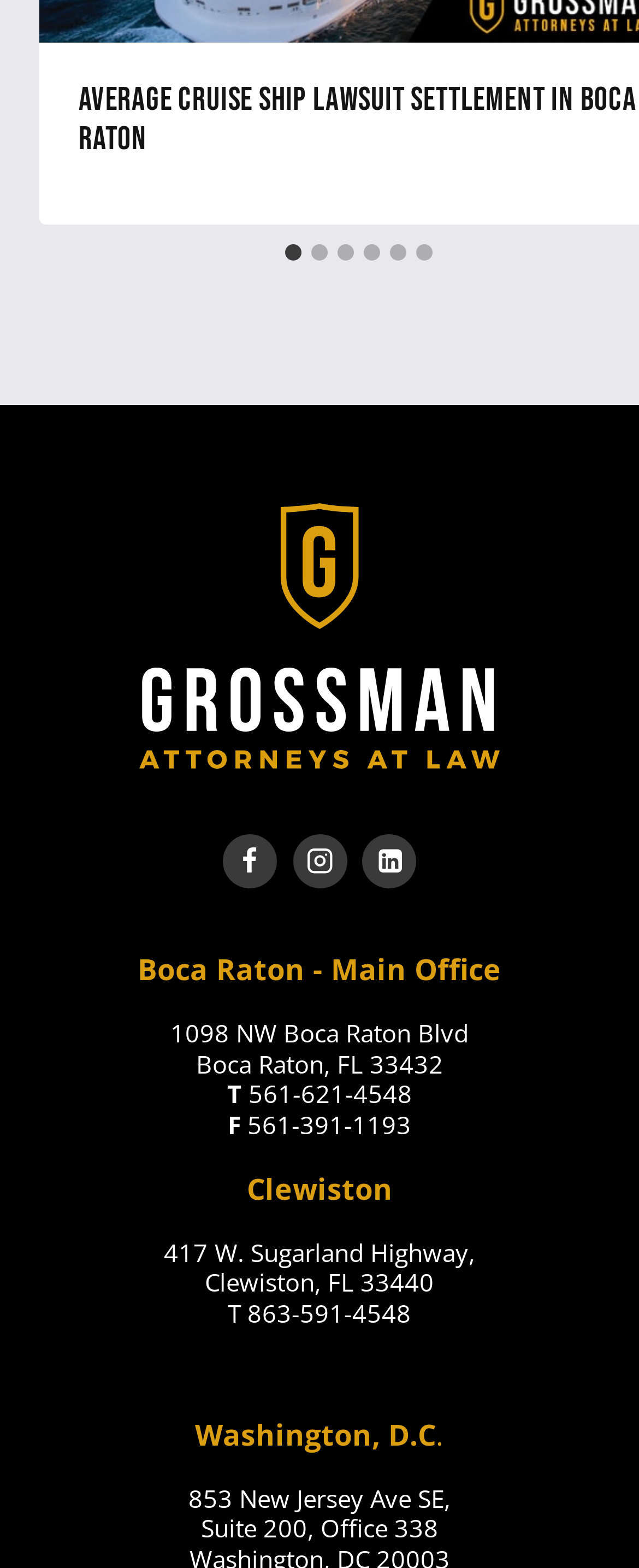Determine the bounding box coordinates of the section to be clicked to follow the instruction: "View the Instagram page". The coordinates should be given as four float numbers between 0 and 1, formatted as [left, top, right, bottom].

[0.458, 0.532, 0.542, 0.567]